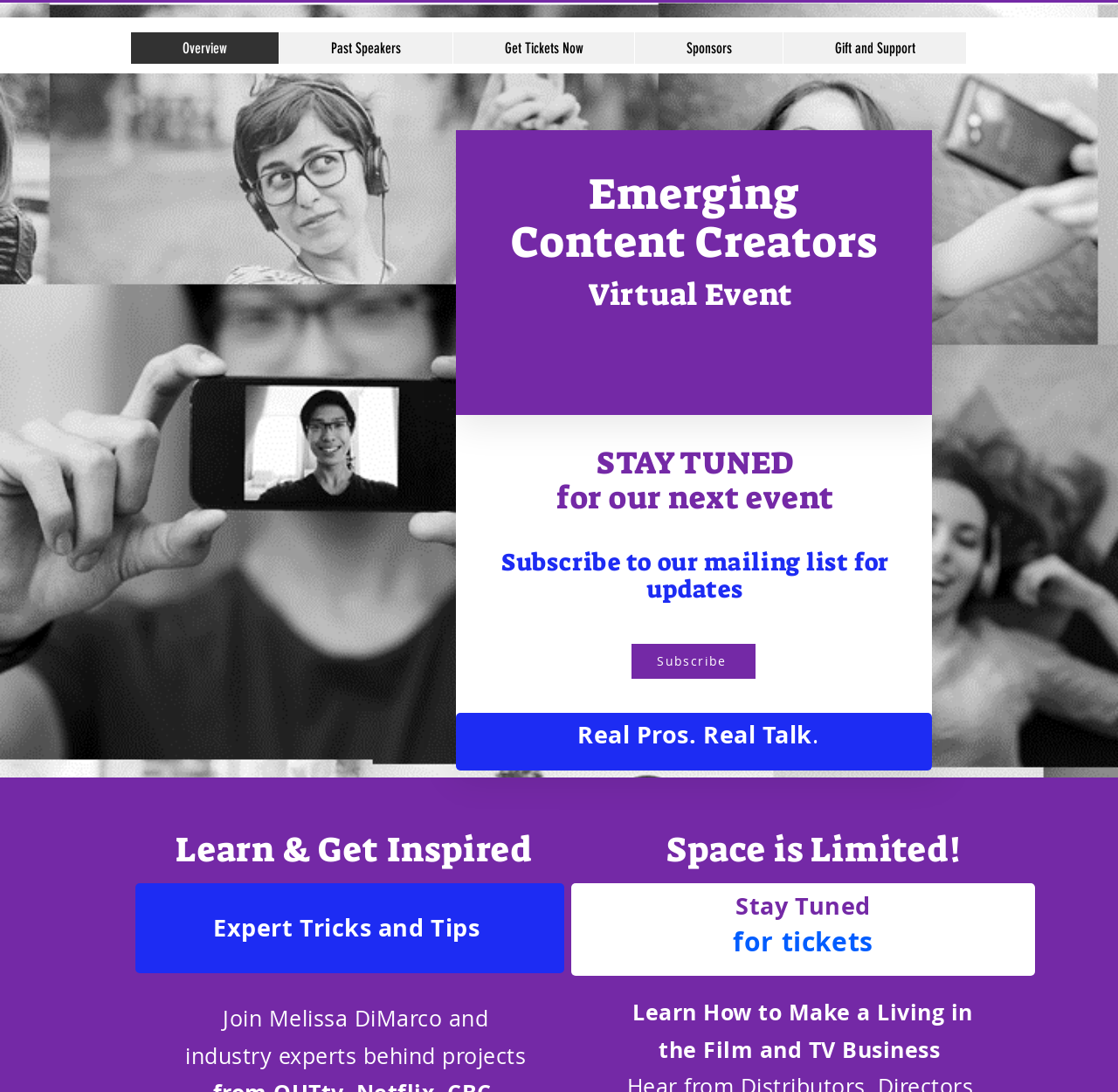Who is the speaker mentioned?
Please answer the question with as much detail and depth as you can.

I found this information in the text 'Join Melissa DiMarco and industry experts behind projects' which mentions Melissa DiMarco as one of the speakers.